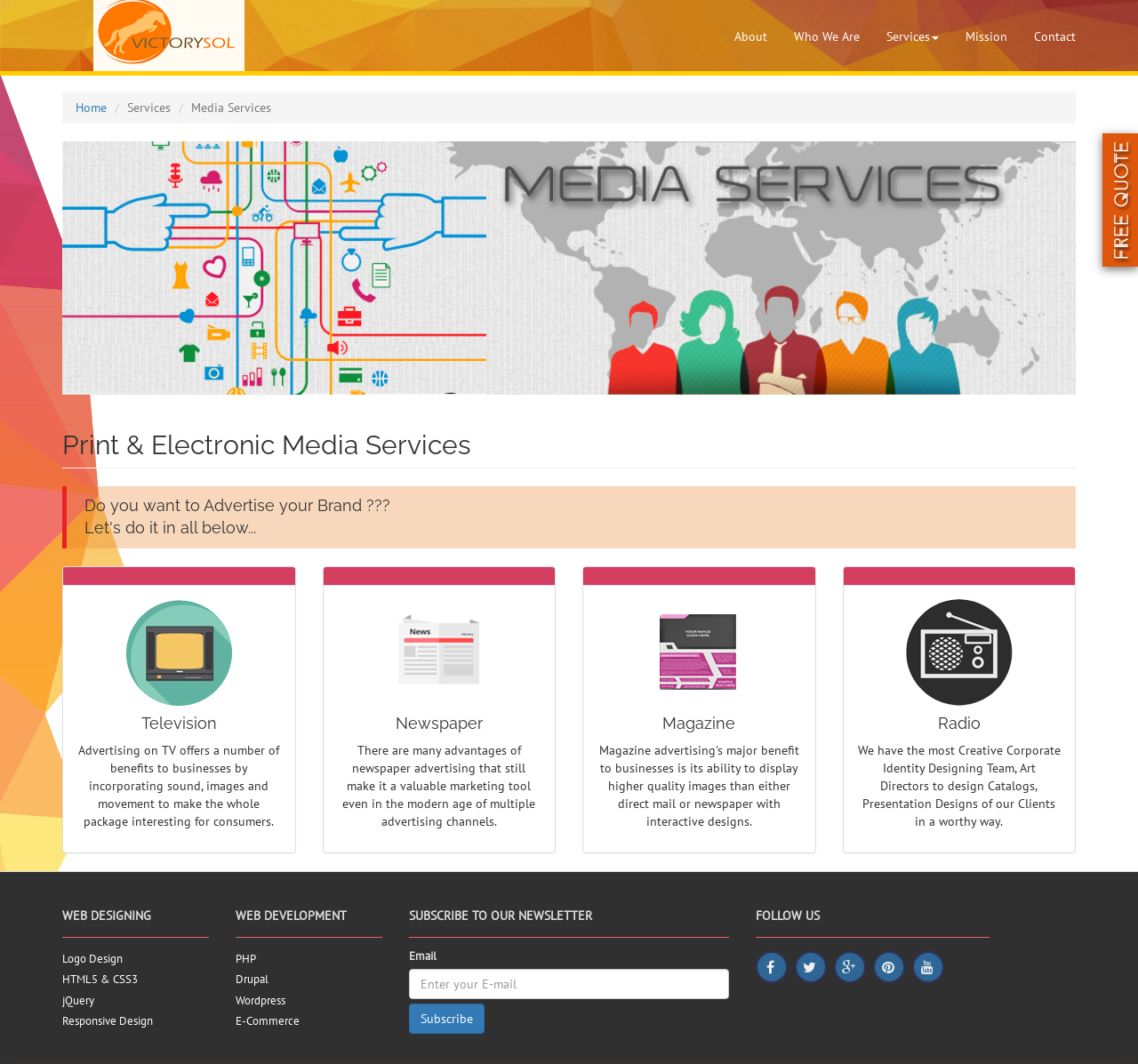Give a one-word or one-phrase response to the question:
What is the purpose of the 'Subscribe to our Newsletter' section?

To enter email